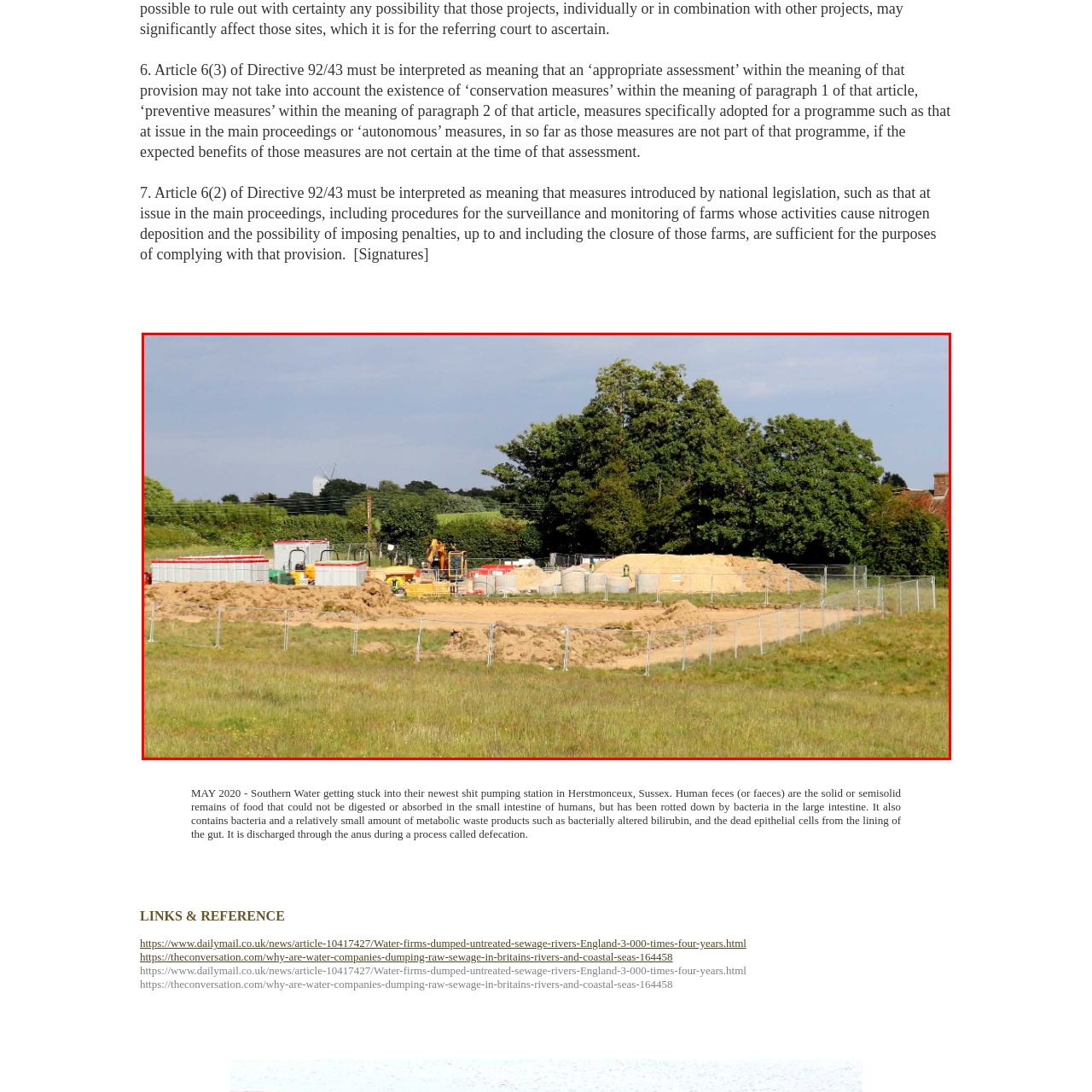Is the construction project related to environmental initiatives?
Carefully examine the content inside the red bounding box and give a detailed response based on what you observe.

The caption notes that the construction effort is linked to a significant environmental initiative, specifically mentioning Southern Water's recent endeavors in Herstmonceux, Sussex, which includes work on sewage management and treatment facilities, indicating that the project is related to environmental initiatives.